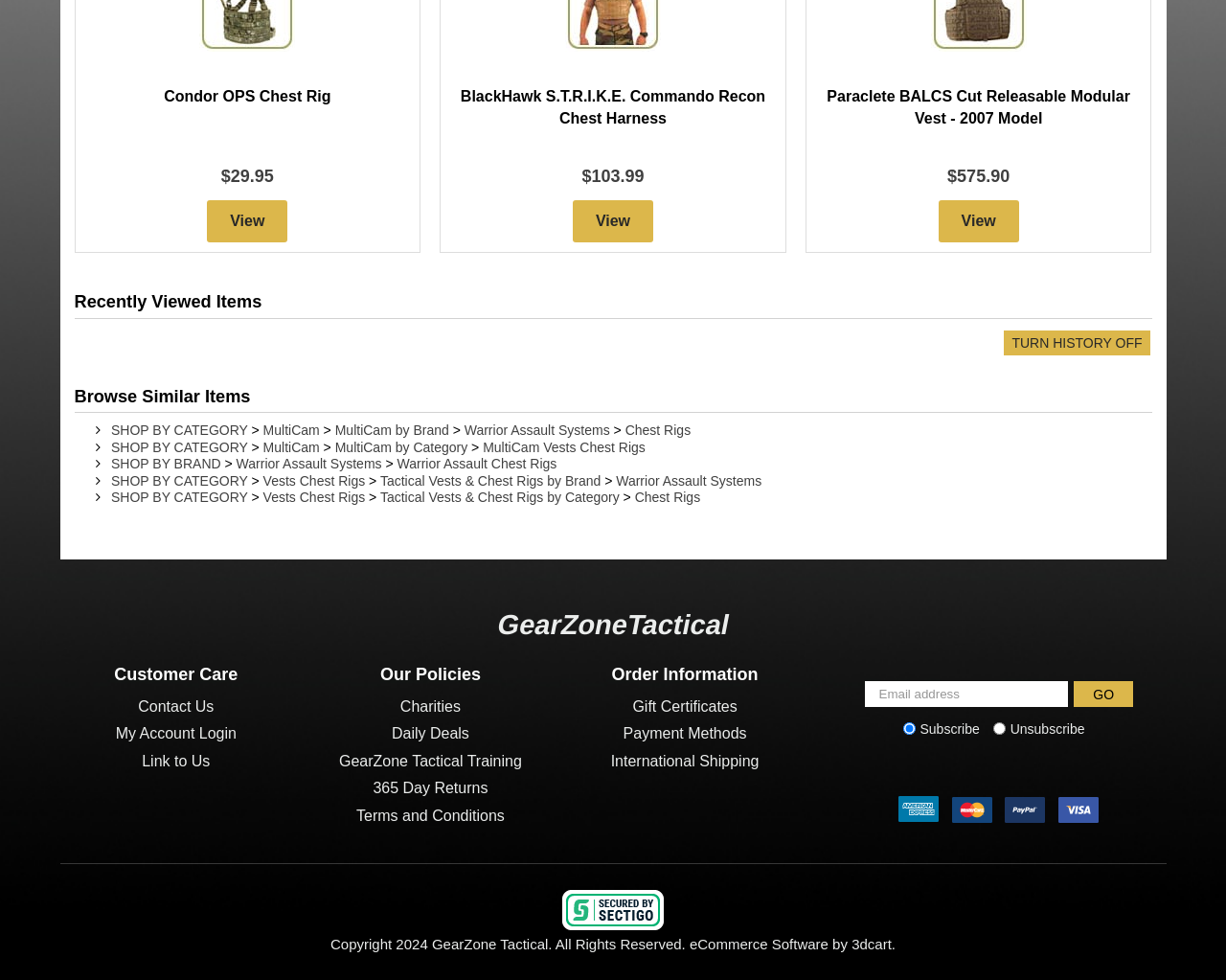What is the category of the BlackHawk S.T.R.I.K.E. Commando Recon Chest Harness?
Give a one-word or short phrase answer based on the image.

MultiCam